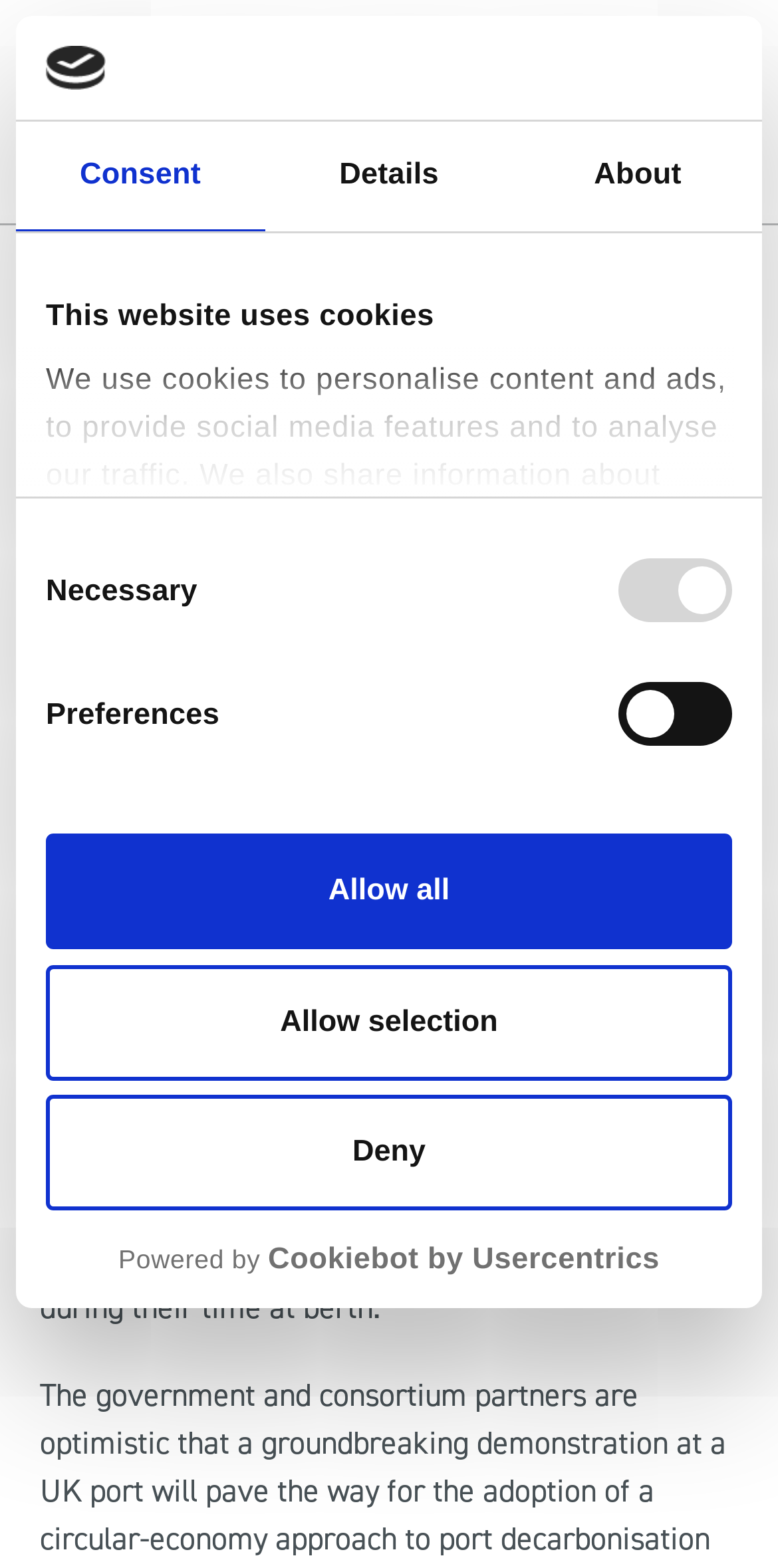Locate the bounding box coordinates of the region to be clicked to comply with the following instruction: "Click the 'Allow selection' button". The coordinates must be four float numbers between 0 and 1, in the form [left, top, right, bottom].

[0.059, 0.615, 0.941, 0.689]